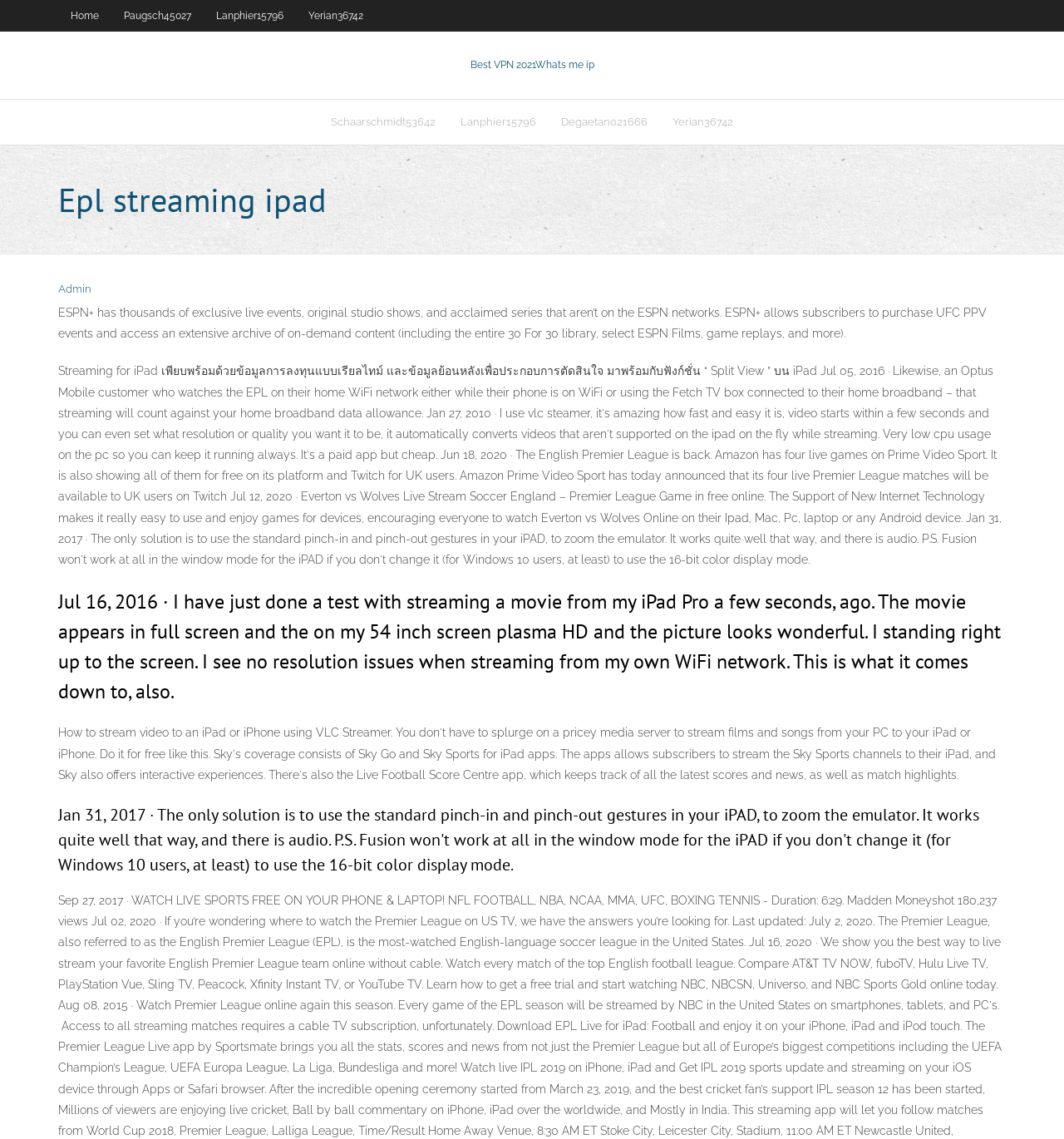Please provide a comprehensive answer to the question based on the screenshot: What is the topic of the webpage?

I looked at the heading element with the text 'Epl streaming ipad' and determined that it is the main topic of the webpage.